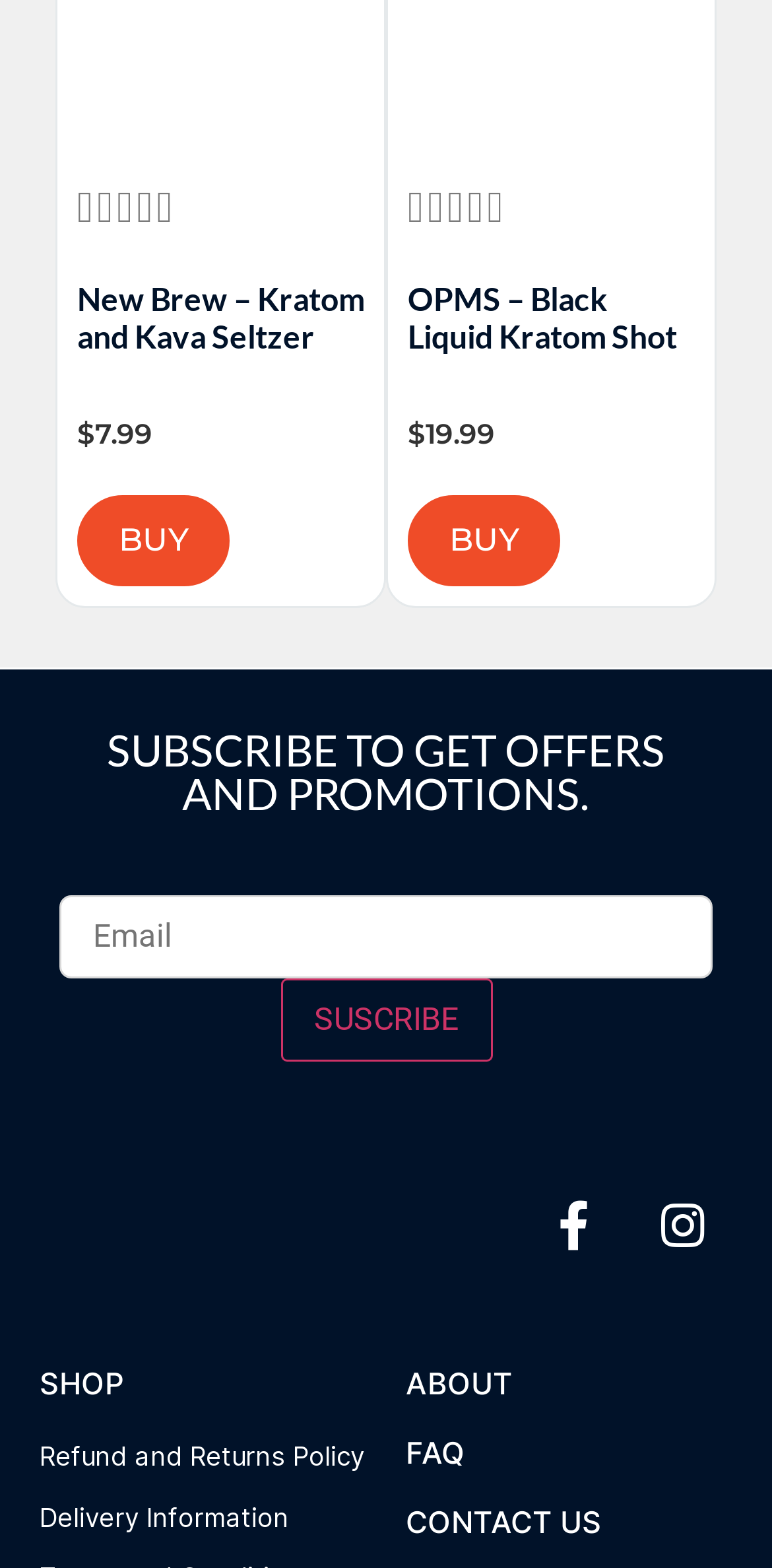What is the name of the second product?
Using the image as a reference, answer with just one word or a short phrase.

OPMS – Black Liquid Kratom Shot